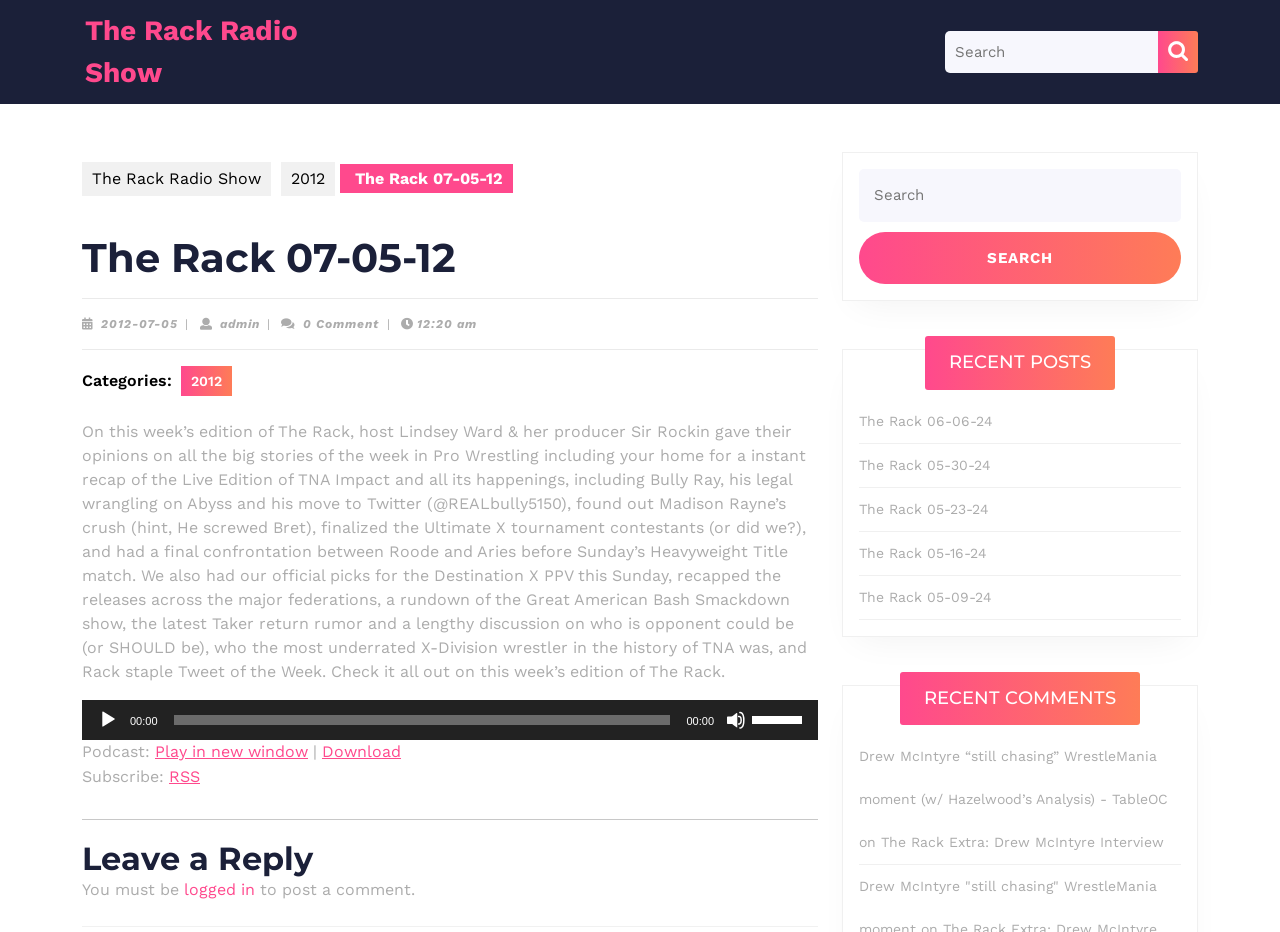Please indicate the bounding box coordinates of the element's region to be clicked to achieve the instruction: "Search for something again". Provide the coordinates as four float numbers between 0 and 1, i.e., [left, top, right, bottom].

[0.671, 0.181, 0.923, 0.238]